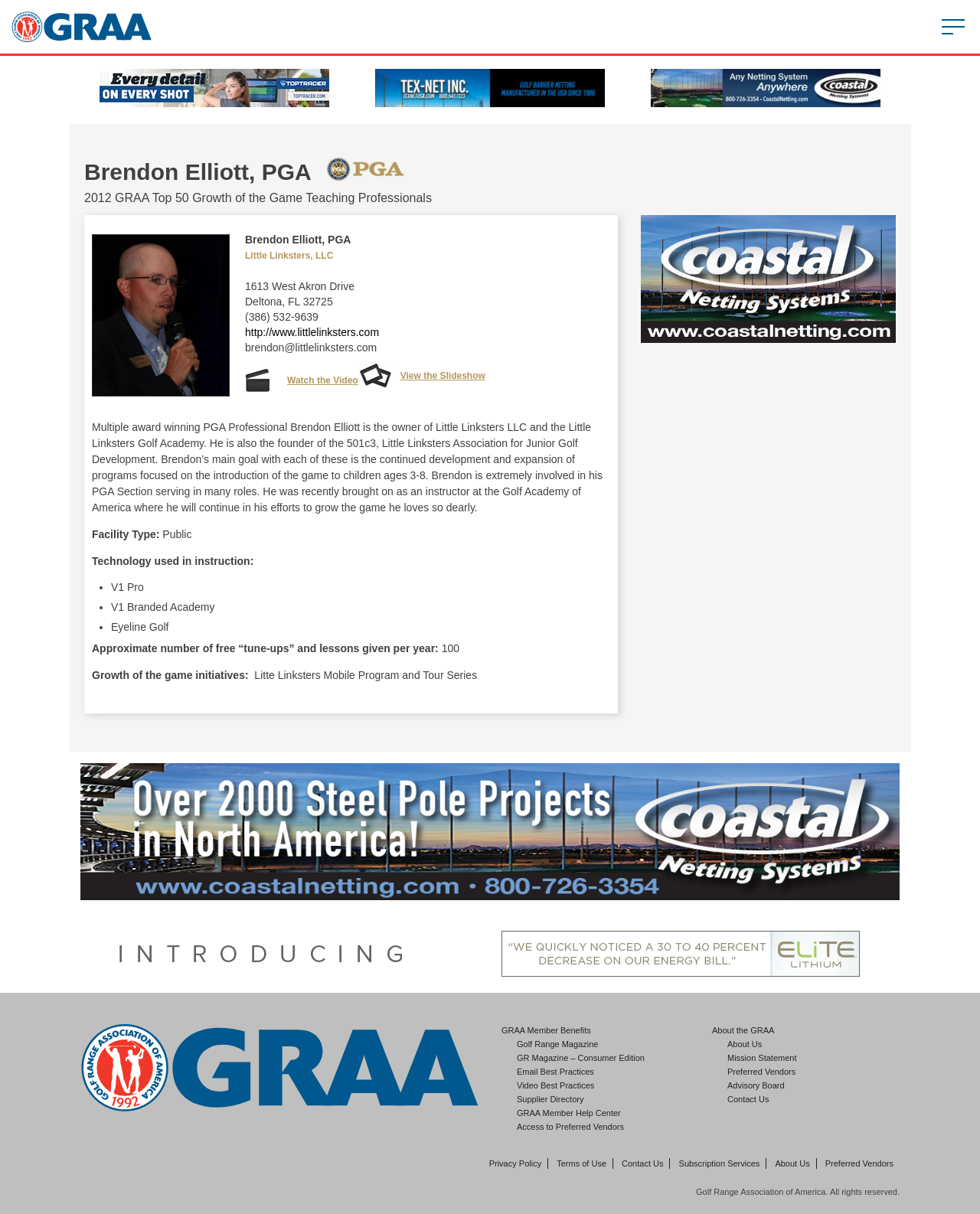Summarize the contents and layout of the webpage in detail.

This webpage is about Brendon Elliott, a PGA Professional and the owner of Little Linksters LLC and the Little Linksters Golf Academy. At the top of the page, there is a heading with his name, followed by a series of links and images, including a Golf Range Association logo. Below this, there are three more links with accompanying images.

The main content of the page is divided into two sections. On the left side, there is a brief biography of Brendon Elliott, describing his work and goals in the golf industry. Below this, there is a list of his achievements, including awards and recognition he has received.

On the right side, there is a section with contact information, including the address, phone number, and email of Little Linksters LLC. There is also a link to the company's website and a video link.

Further down the page, there are several sections with information about Brendon's facility, including the type of facility, technology used, and growth of the game initiatives. There are also links to various resources, including GRAA Member Benefits, Golf Range Magazine, and Supplier Directory.

At the bottom of the page, there are links to additional resources, including About the GRAA, Mission Statement, and Contact Us. There are also links to Privacy Policy, Terms of Use, and Subscription Services. Finally, there is a copyright notice at the very bottom of the page.